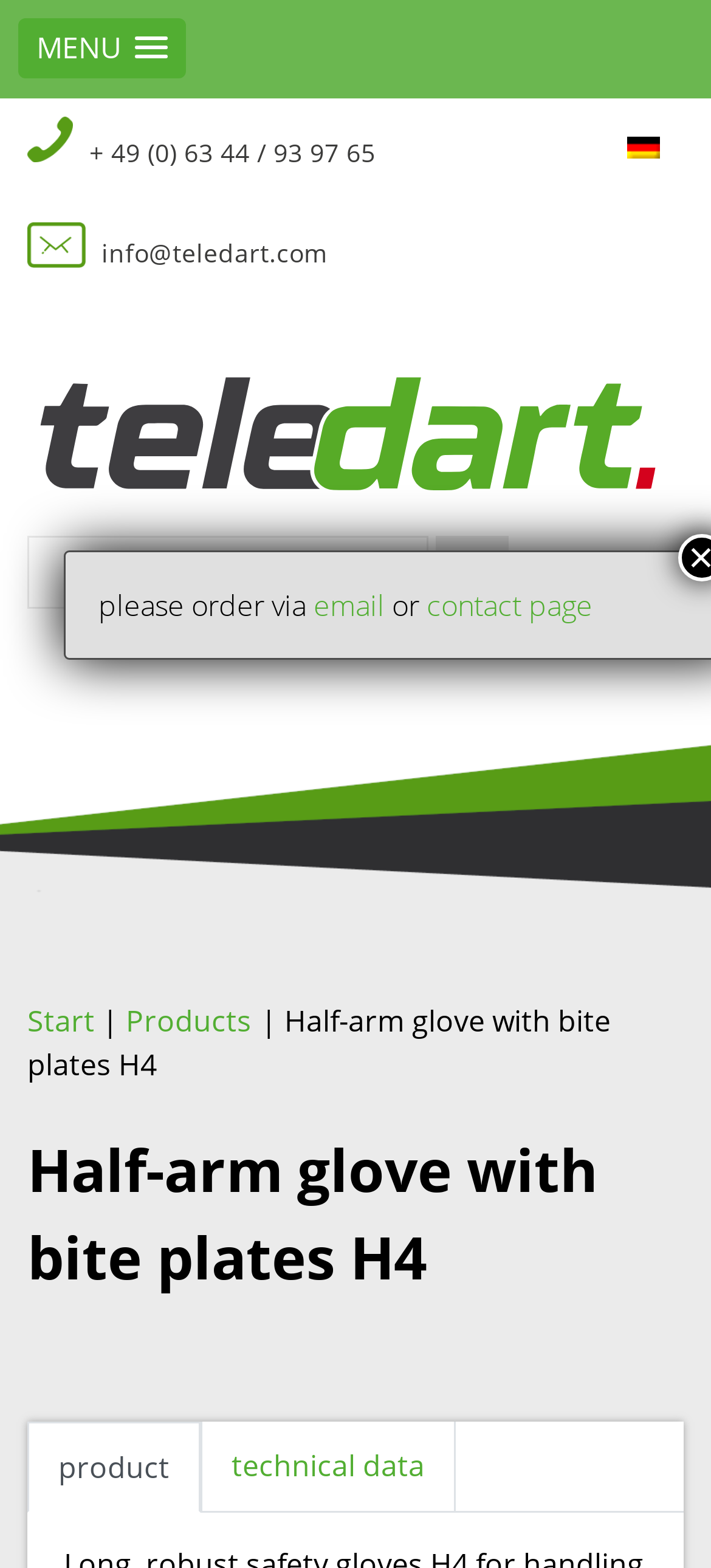Determine the main headline of the webpage and provide its text.

Half-arm glove with bite plates H4